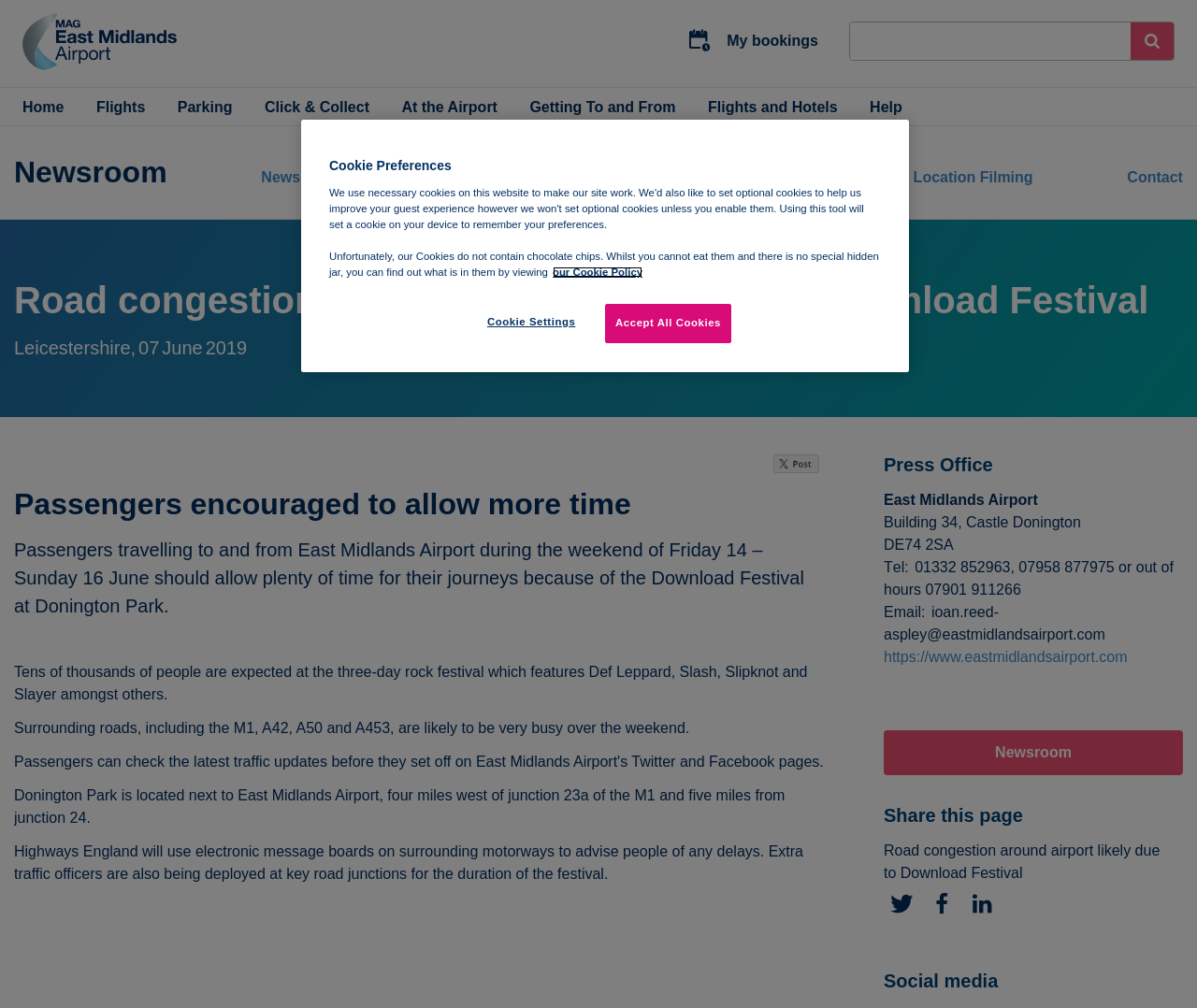Can you find the bounding box coordinates for the element to click on to achieve the instruction: "Share this page on Twitter"?

[0.739, 0.893, 0.767, 0.909]